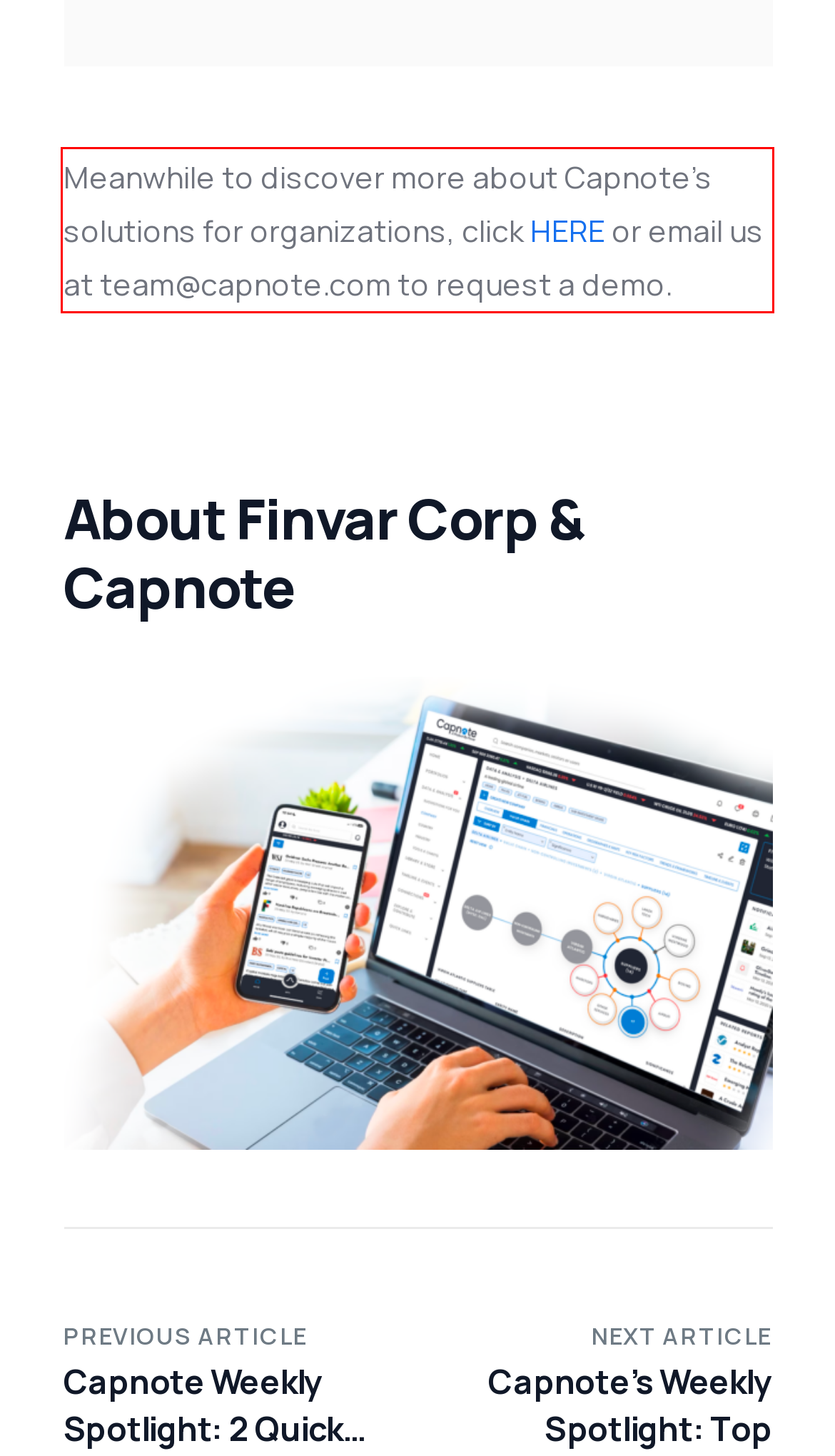You have a webpage screenshot with a red rectangle surrounding a UI element. Extract the text content from within this red bounding box.

Meanwhile to discover more about Capnote’s solutions for organizations, click HERE or email us at team@capnote.com to request a demo.